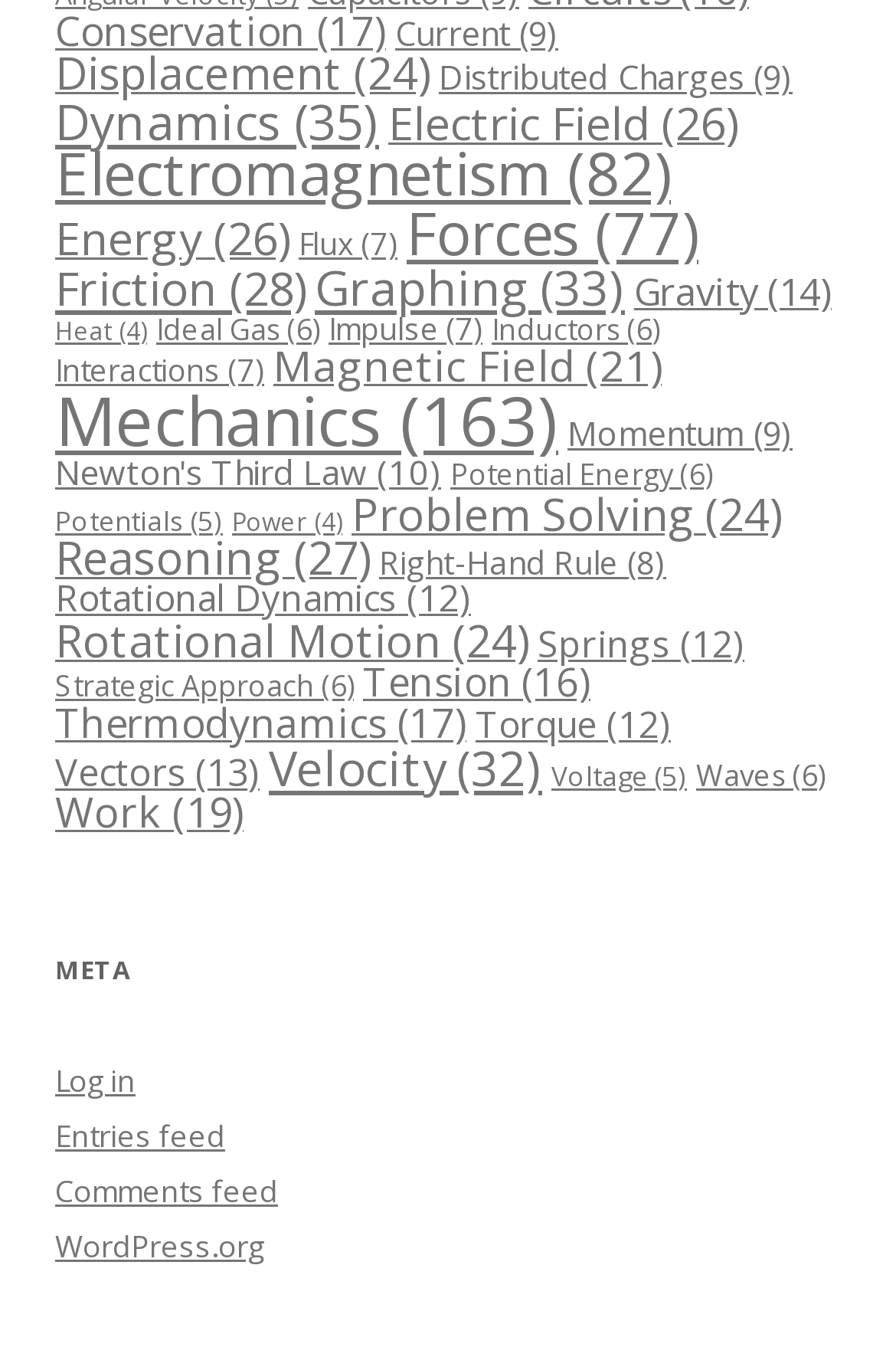Pinpoint the bounding box coordinates of the element to be clicked to execute the instruction: "Click on About".

None